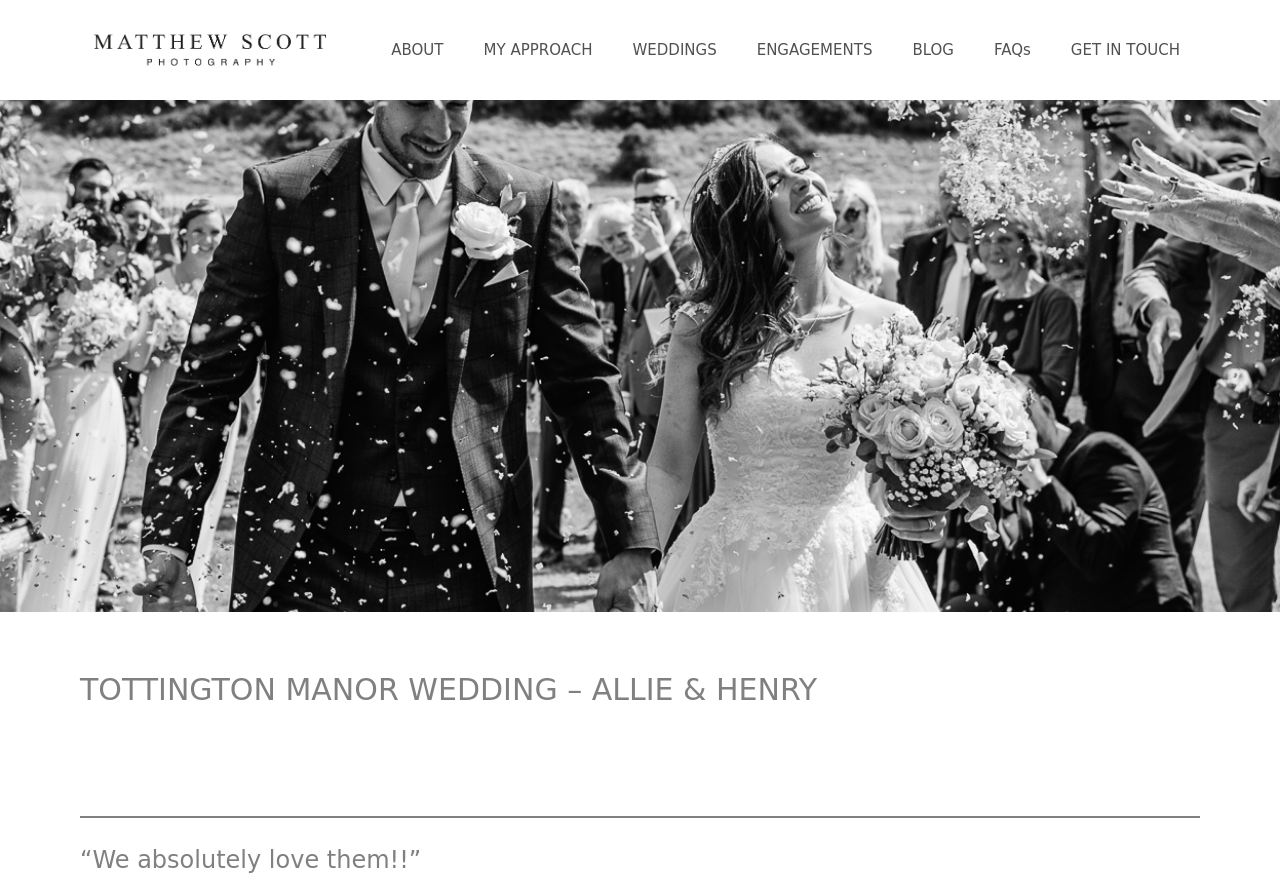What is the quote mentioned on the webpage?
Please respond to the question with as much detail as possible.

The heading element with the text '“We absolutely love them!!”' suggests that this is a quote mentioned on the webpage.